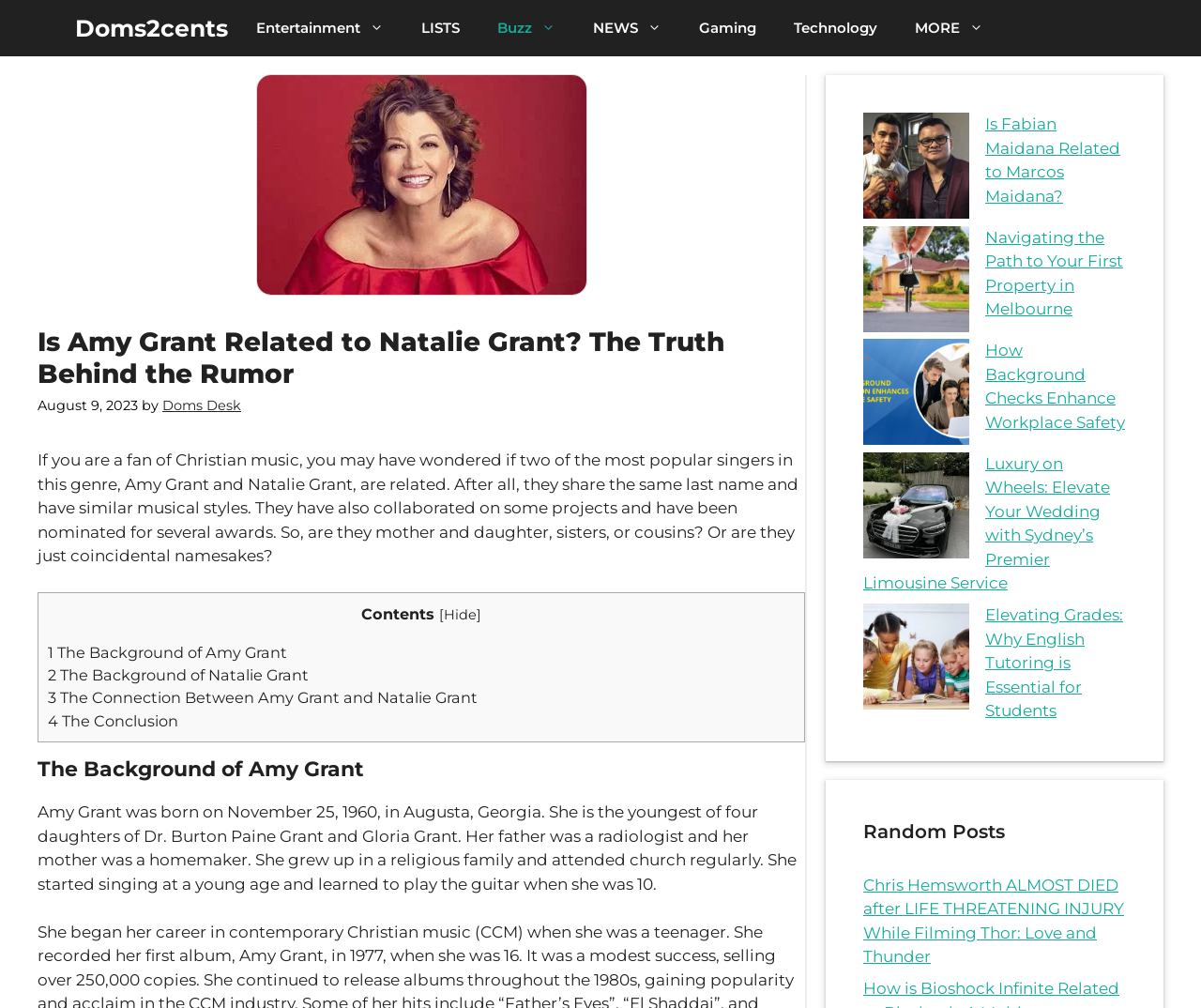Given the element description 4 The Conclusion, identify the bounding box coordinates for the UI element on the webpage screenshot. The format should be (top-left x, top-left y, bottom-right x, bottom-right y), with values between 0 and 1.

[0.04, 0.706, 0.148, 0.724]